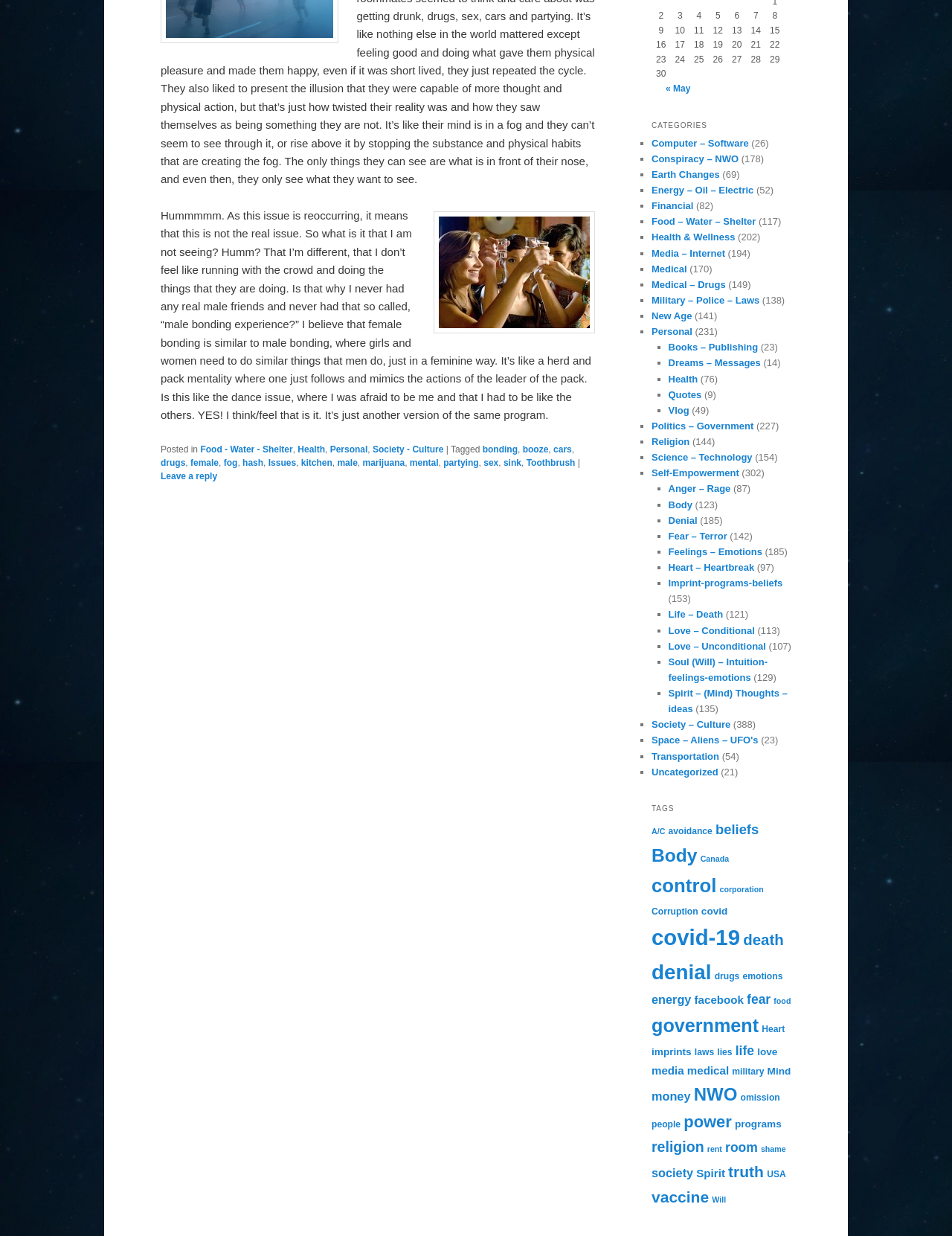How many links are in the footer?
Kindly give a detailed and elaborate answer to the question.

The footer section of the webpage contains at least 14 links, including 'Food - Water - Shelter', 'Health', 'Personal', and others. These links may be categories or tags related to the blog post.